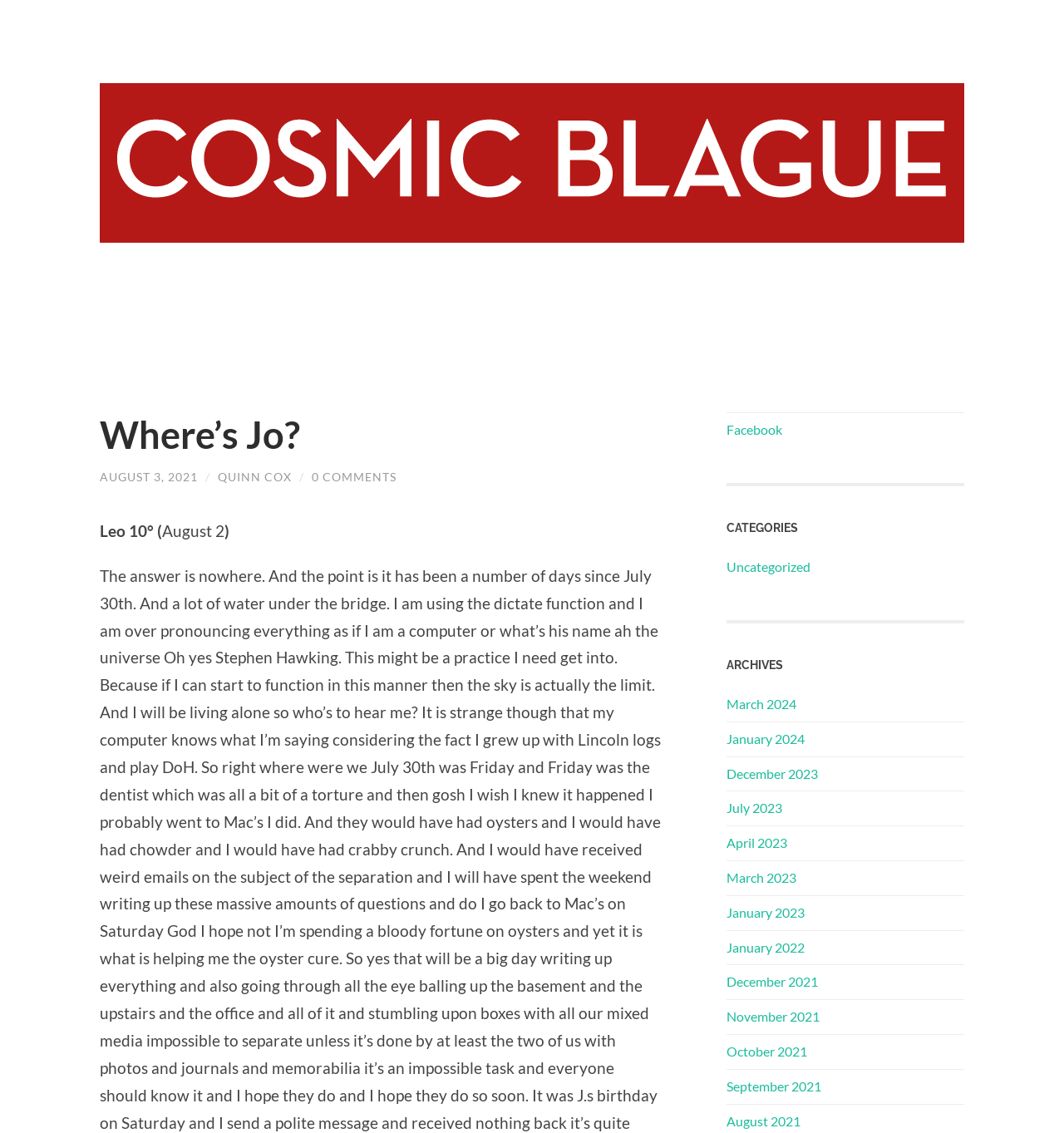Determine the bounding box coordinates for the area that should be clicked to carry out the following instruction: "visit Cosmic Blague".

[0.094, 0.073, 0.906, 0.214]